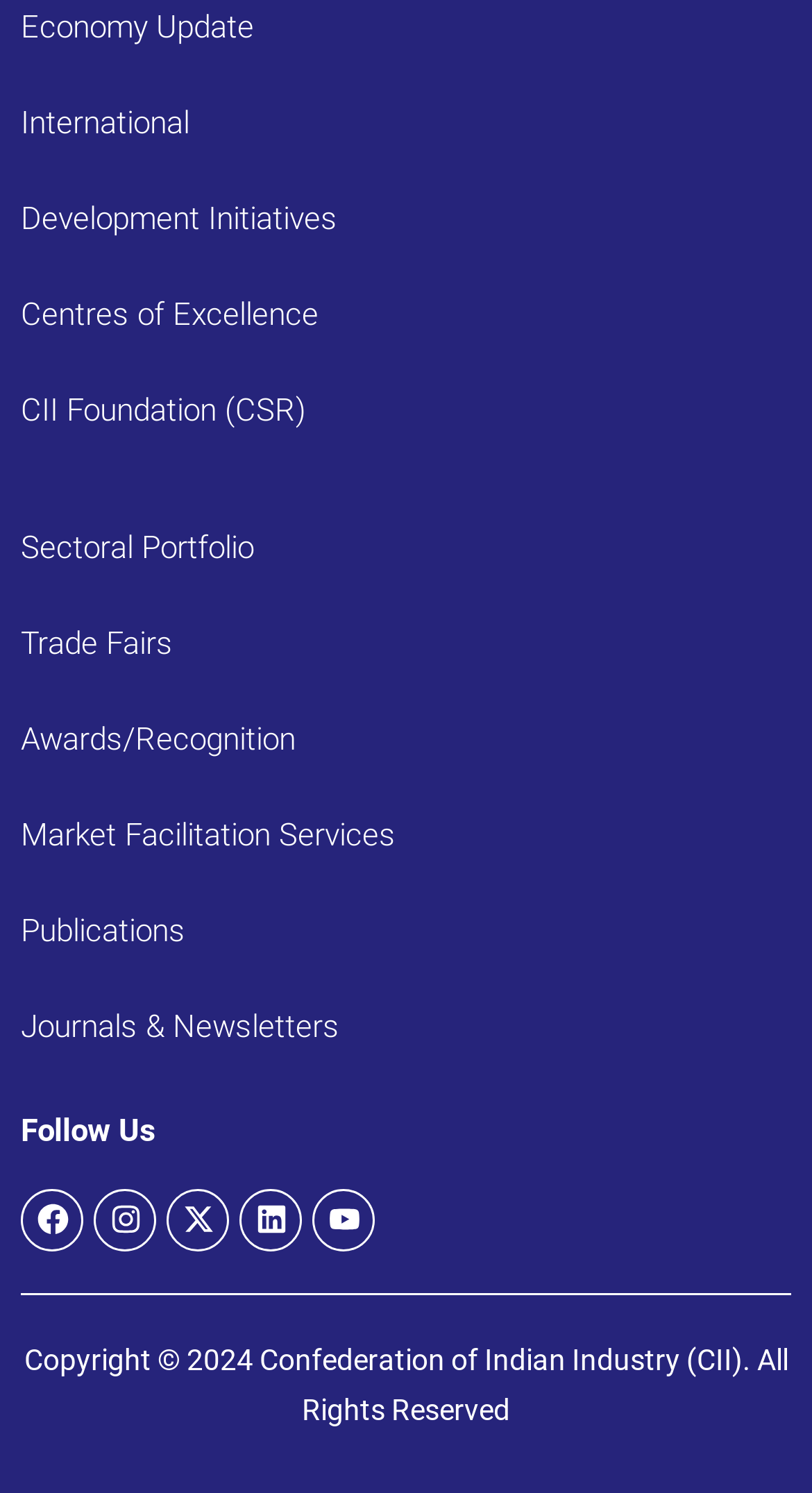What is the organization's name?
Answer the question based on the image using a single word or a brief phrase.

Confederation of Indian Industry